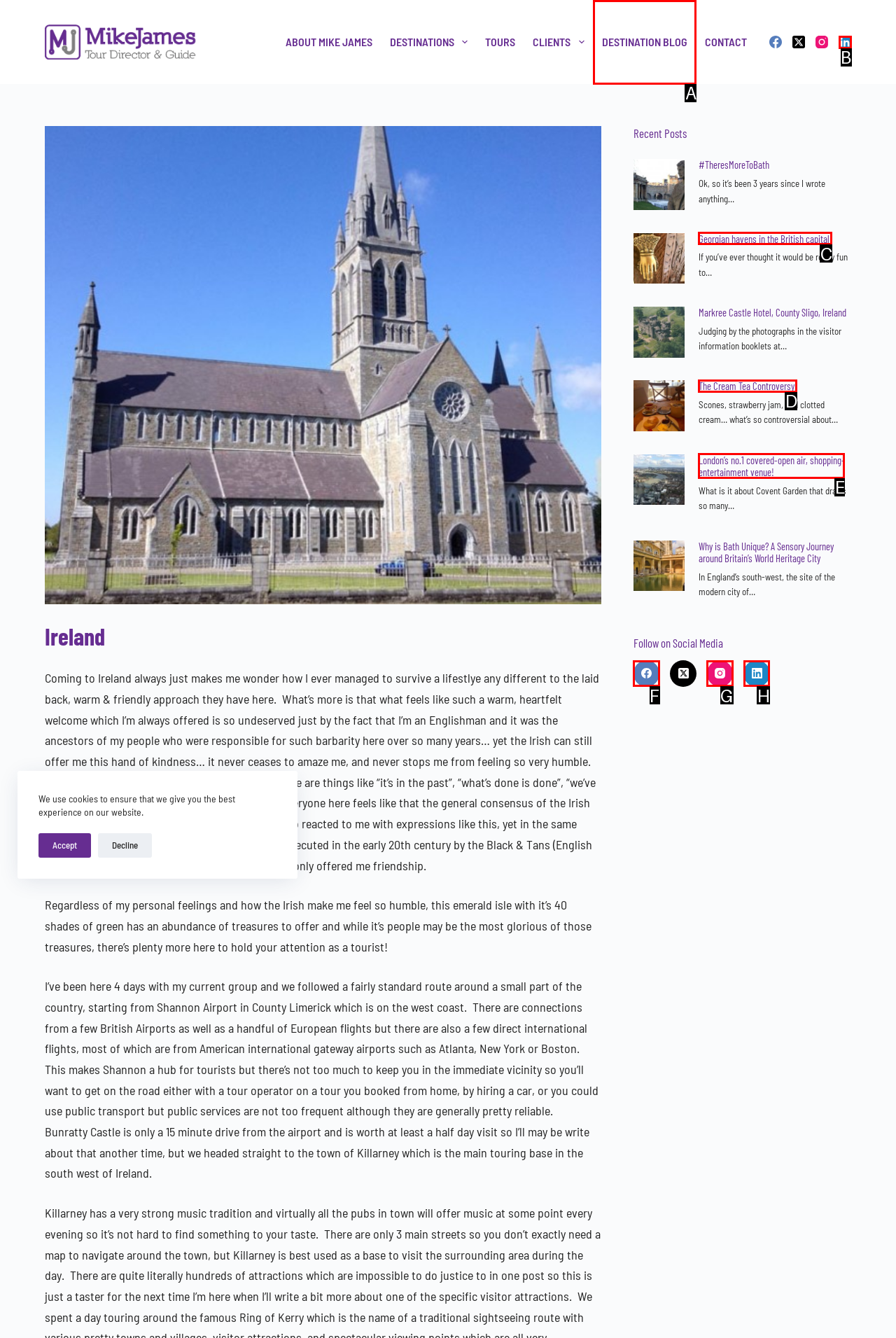Given the instruction: Click on the 'DESTINATION BLOG' menu item, which HTML element should you click on?
Answer with the letter that corresponds to the correct option from the choices available.

A